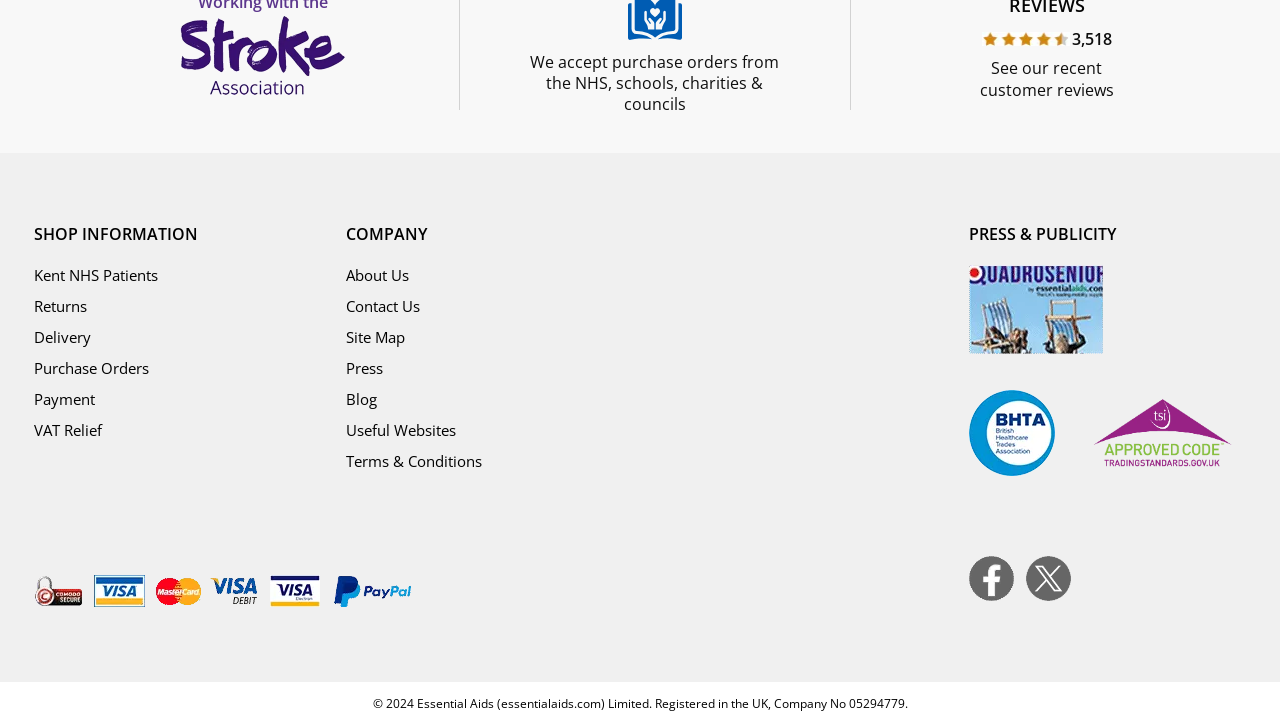Find the bounding box coordinates of the area to click in order to follow the instruction: "Follow us on Facebook".

[0.757, 0.767, 0.792, 0.829]